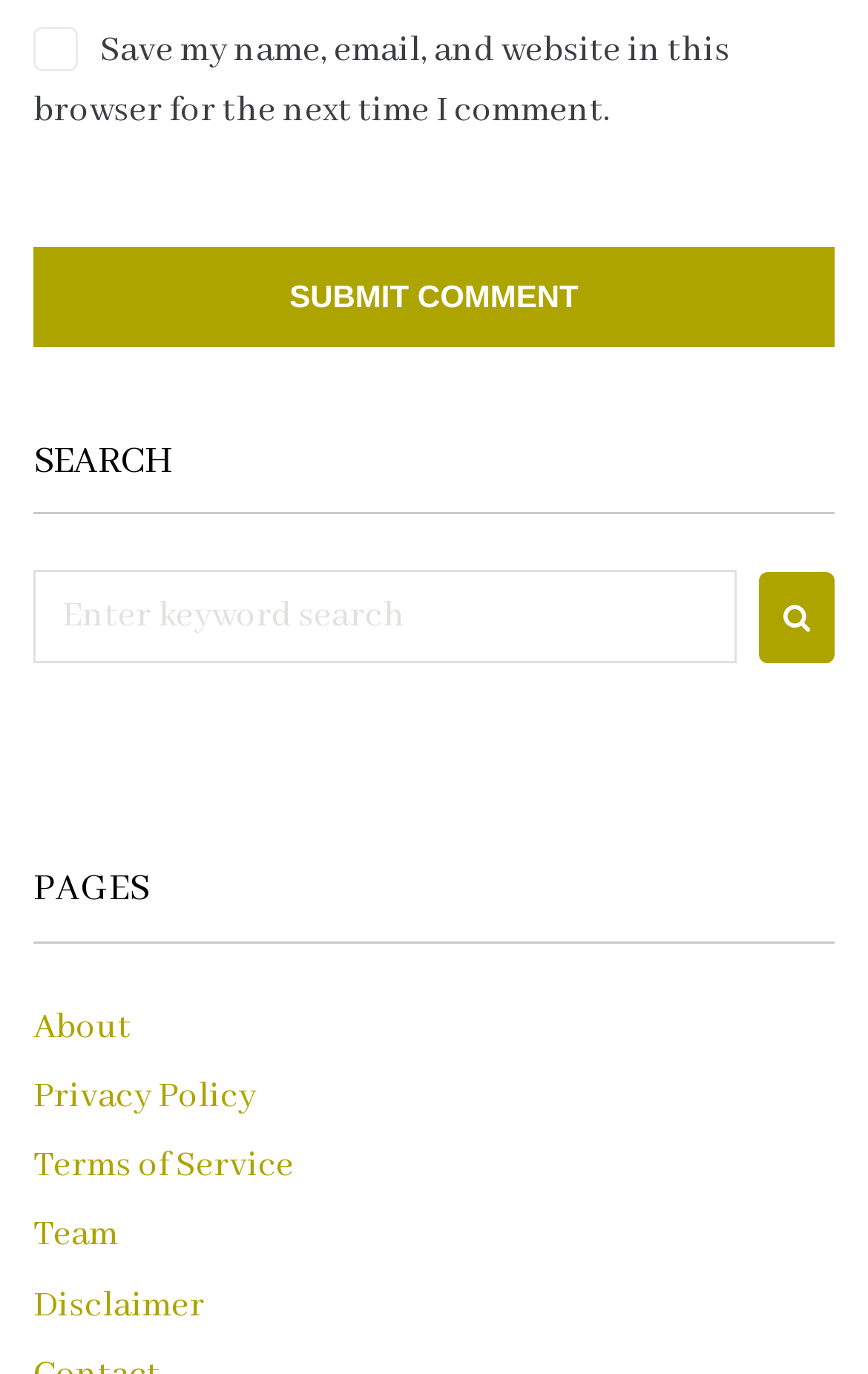Determine the coordinates of the bounding box that should be clicked to complete the instruction: "submit a comment". The coordinates should be represented by four float numbers between 0 and 1: [left, top, right, bottom].

[0.038, 0.18, 0.962, 0.253]